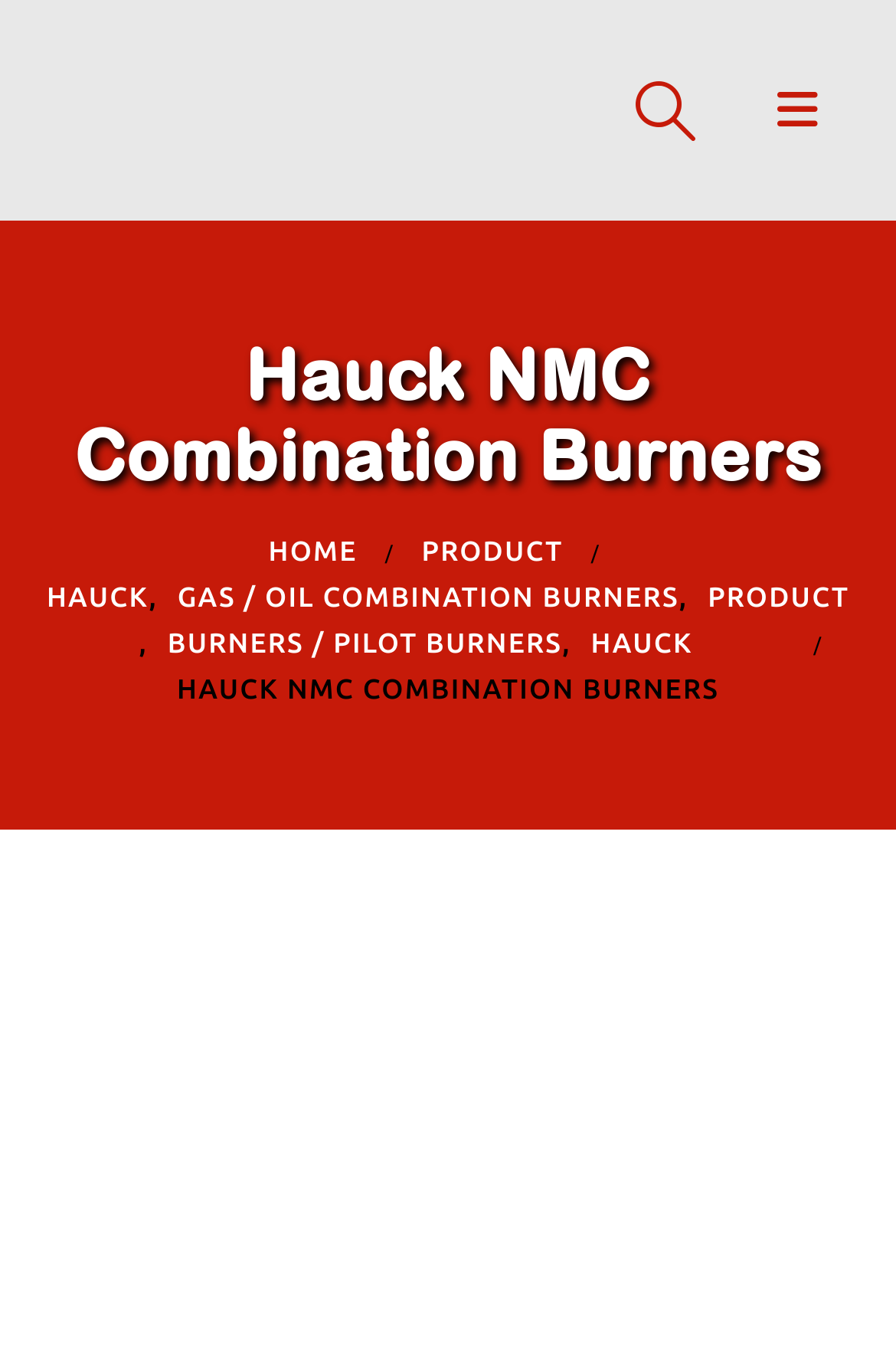Using the provided element description "aria-label="Mobile Menu"", determine the bounding box coordinates of the UI element.

[0.834, 0.052, 0.949, 0.11]